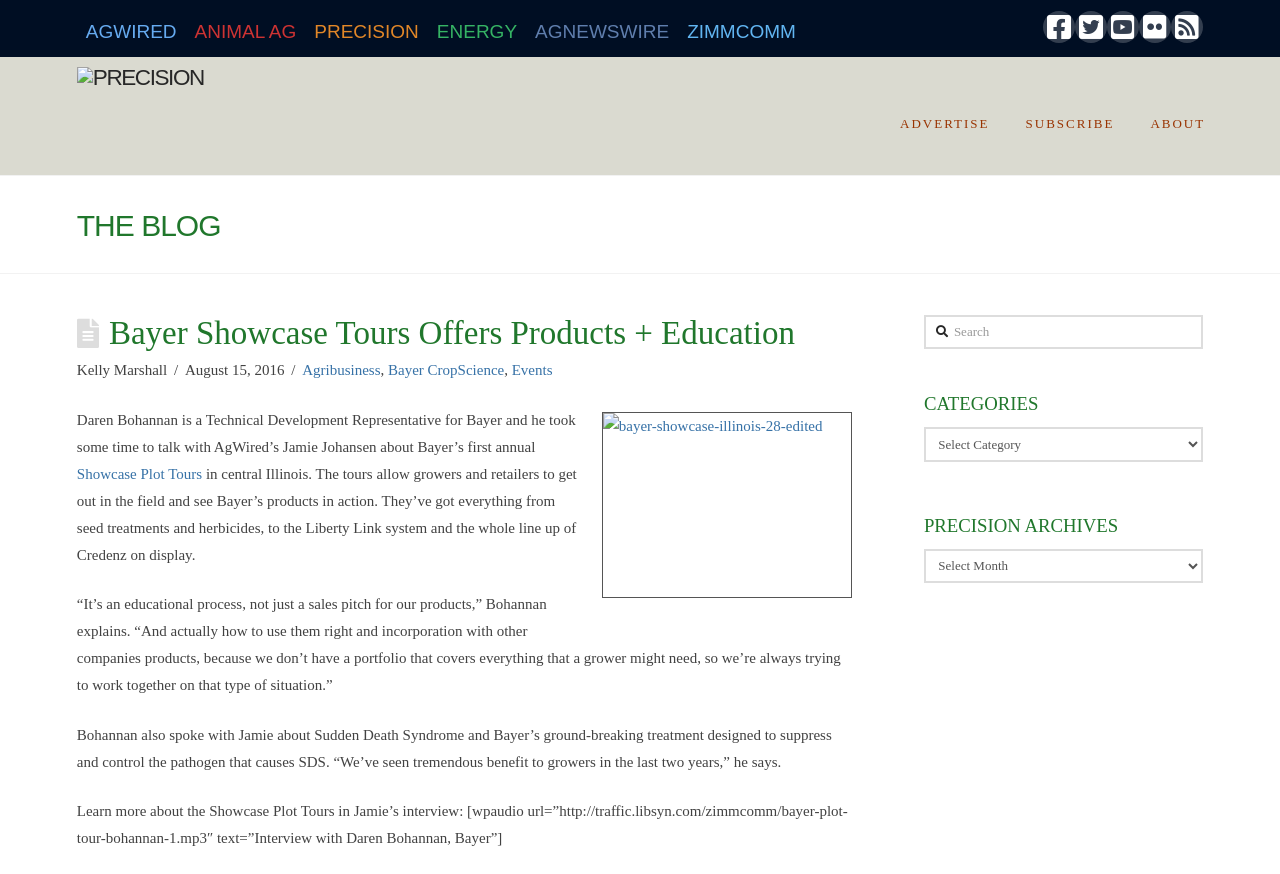How many categories are there?
Using the image as a reference, answer the question in detail.

I couldn't find a specific number of categories mentioned on the webpage, but there is a combobox element labeled 'Categories' which suggests that there are multiple categories, but the exact number is not specified.